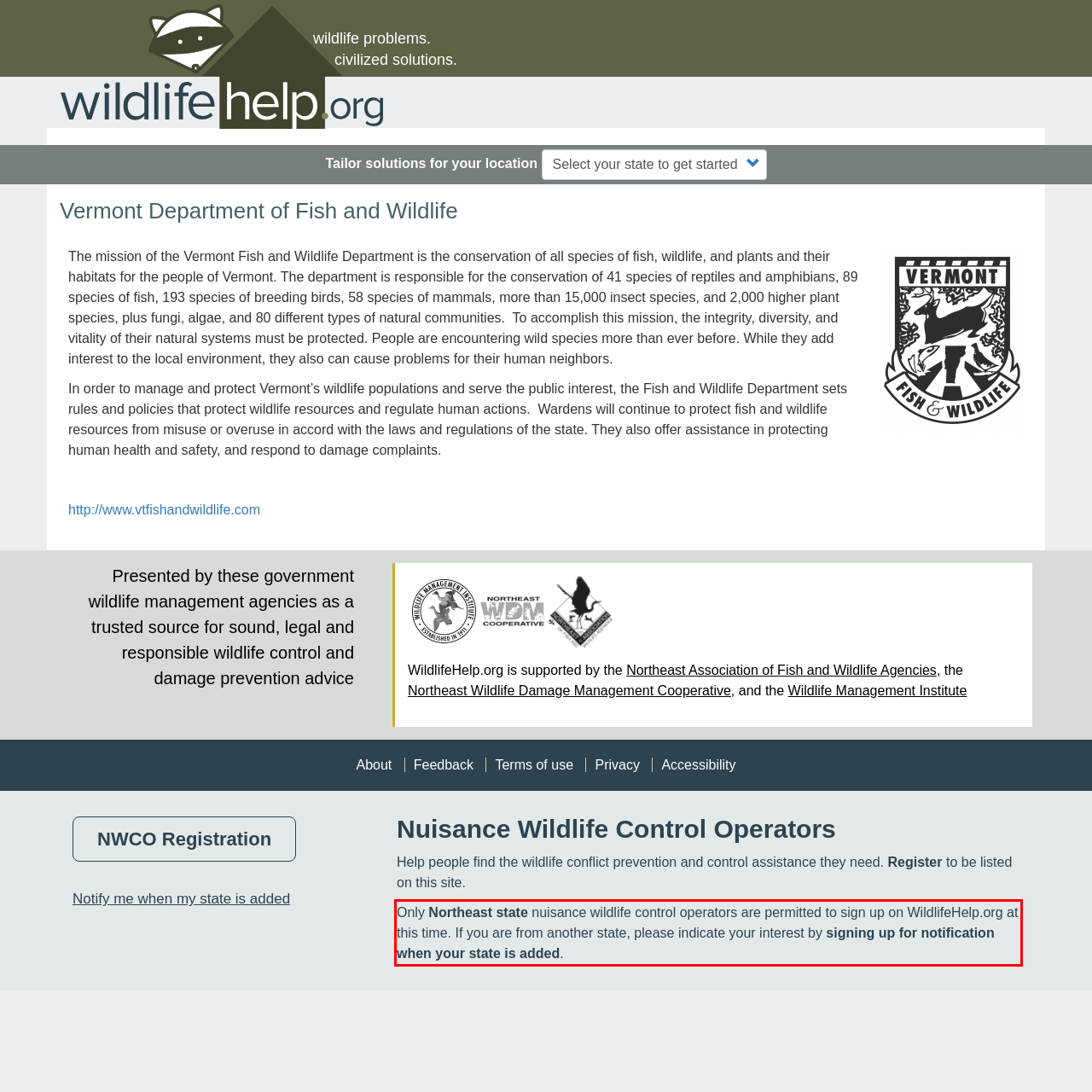Look at the provided screenshot of the webpage and perform OCR on the text within the red bounding box.

Only Northeast state nuisance wildlife control operators are permitted to sign up on WildlifeHelp.org at this time. If you are from another state, please indicate your interest by signing up for notification when your state is added.